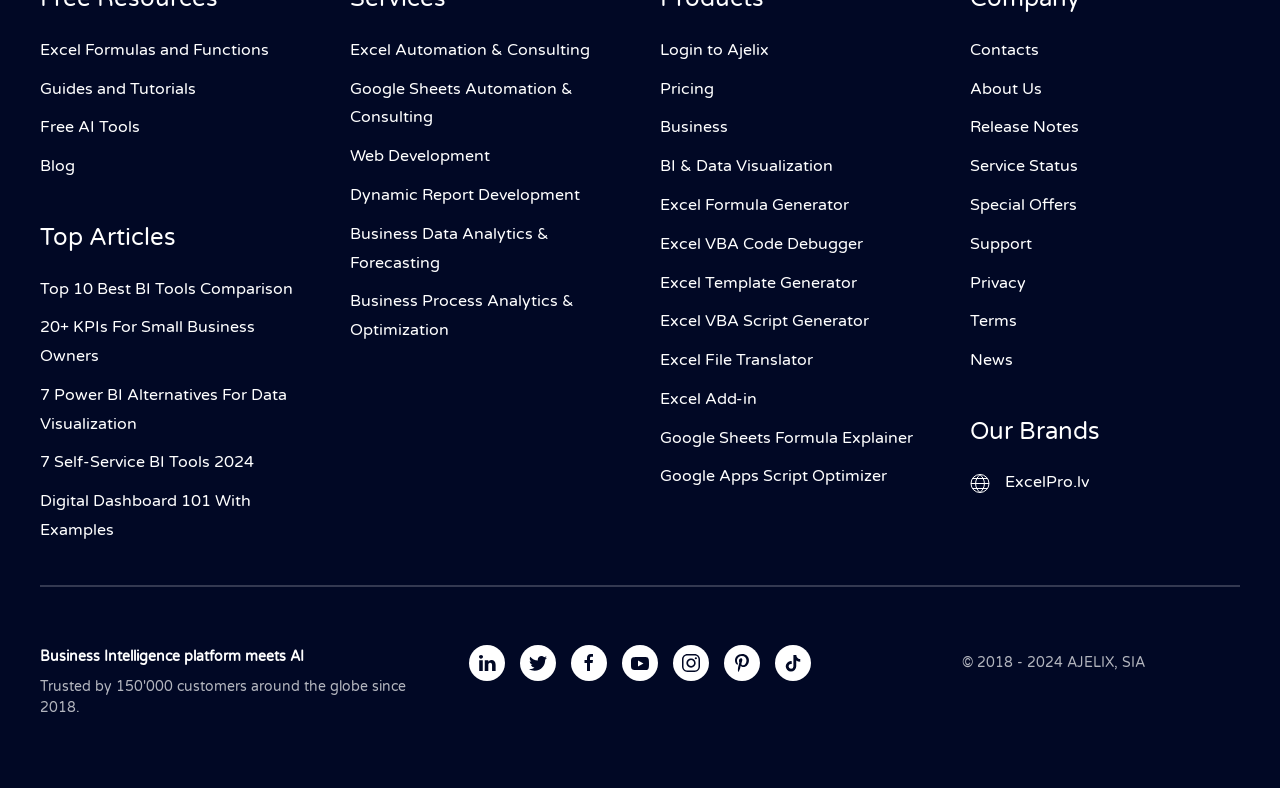Please provide a comprehensive response to the question based on the details in the image: What is the company name mentioned on the webpage?

The company name 'AJELIX, SIA' is mentioned at the bottom of the webpage, along with a copyright notice. This suggests that AJELIX, SIA is the company behind the webpage.